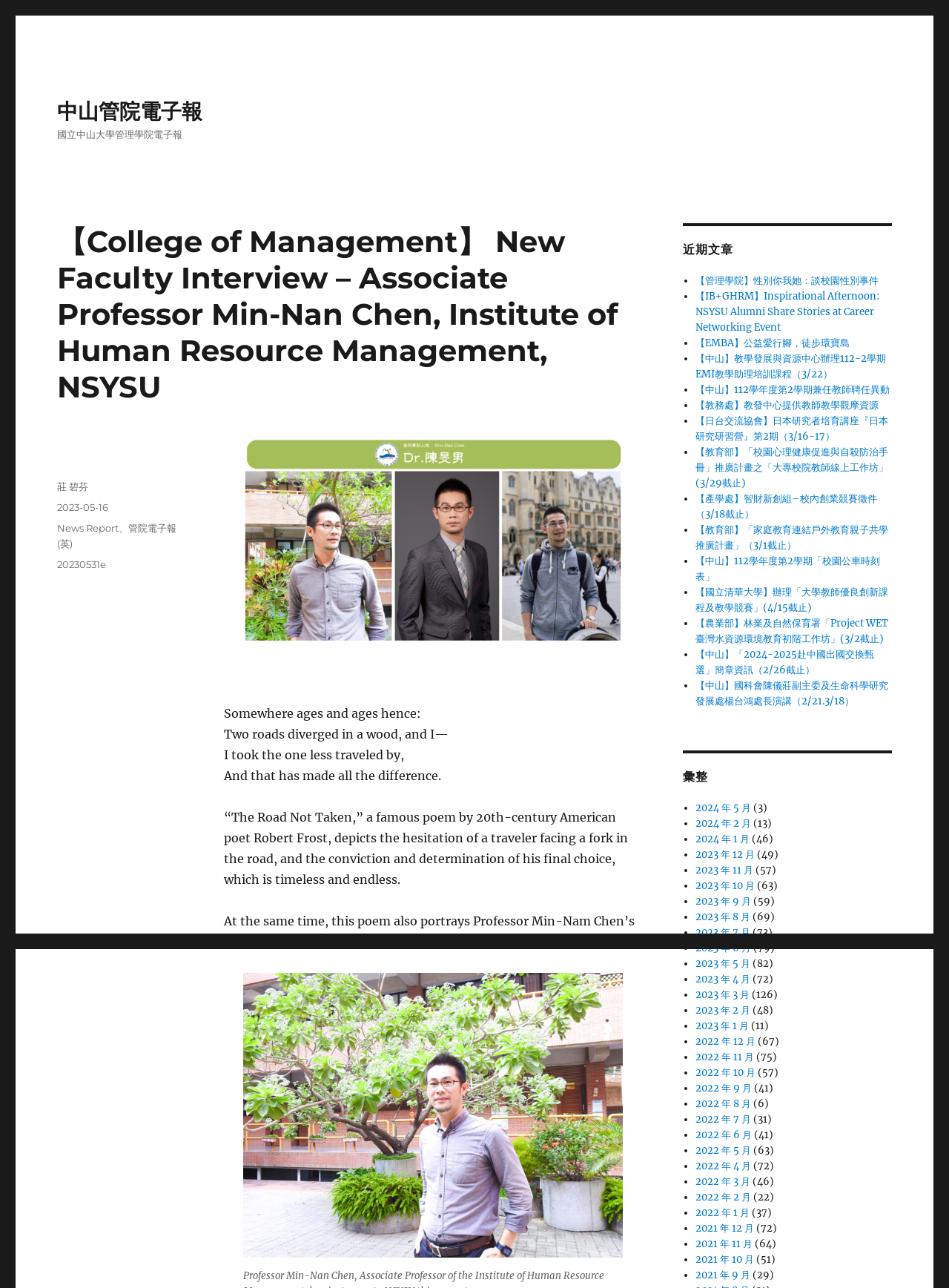Please determine the bounding box coordinates of the section I need to click to accomplish this instruction: "read the news report".

[0.06, 0.405, 0.125, 0.415]